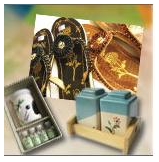Give a complete and detailed account of the image.

This vibrant image showcases a selection of unique Balinese crafts available through the Pernak Pernik Unik Bali collection. Featured prominently are intricately designed sandals adorned with local motifs, highlighting the craftsmanship inherent in Balinese culture. In addition to the sandals, the image displays decorative containers in soothing blue and natural wood tones, which elegantly complement the artisanal aesthetic. To the left, a beautifully arranged gift set featuring essential oils hints at the calming essence of Balinese aromatherapy, providing an ideal keepsake or gift for anyone wishing to bring a piece of Bali home. This collection encapsulates the diverse and rich artistry of Bali, making it a perfect choice for unique souvenirs or personal indulgences.